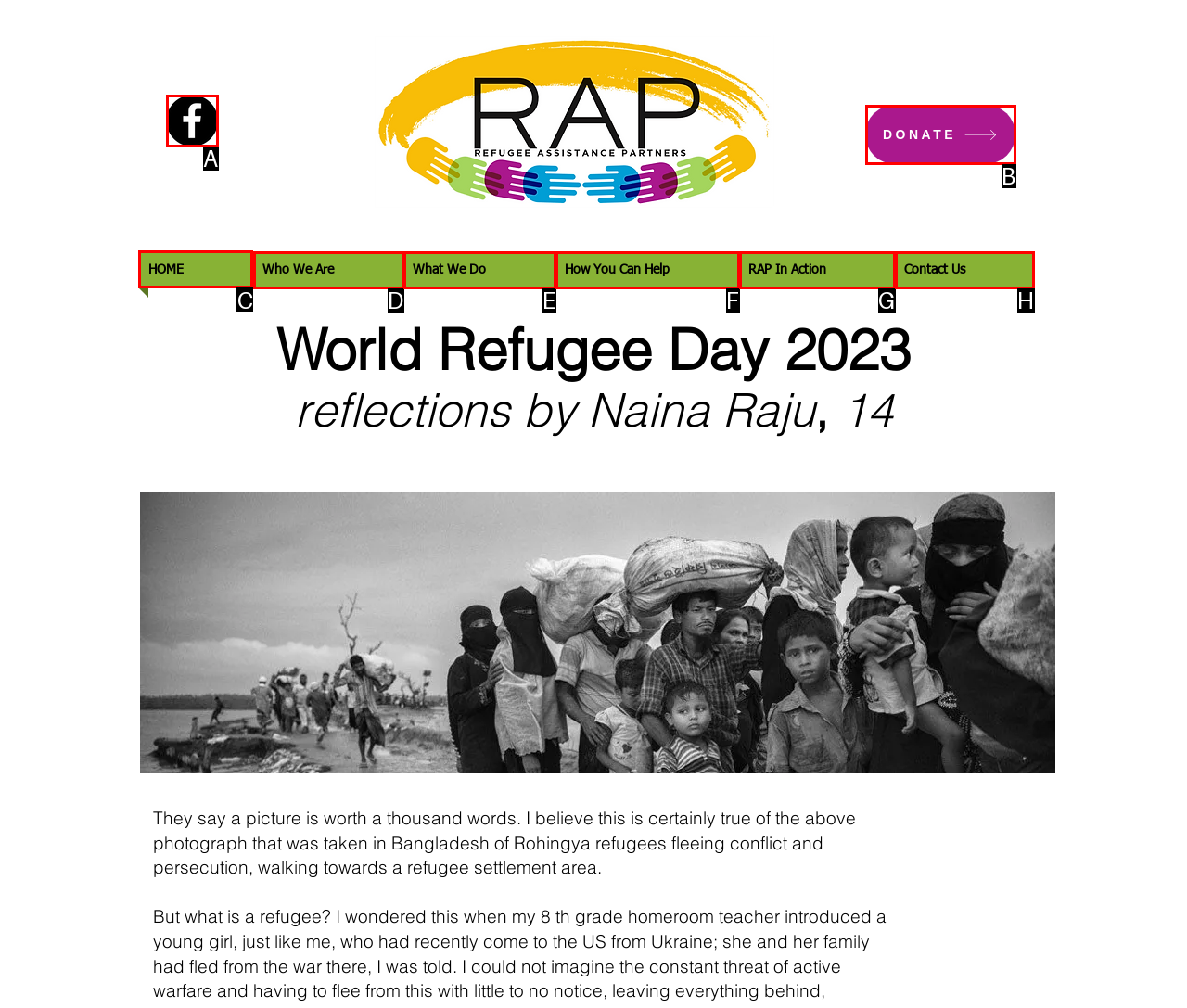Which UI element should you click on to achieve the following task: Go to the Home page? Provide the letter of the correct option.

C